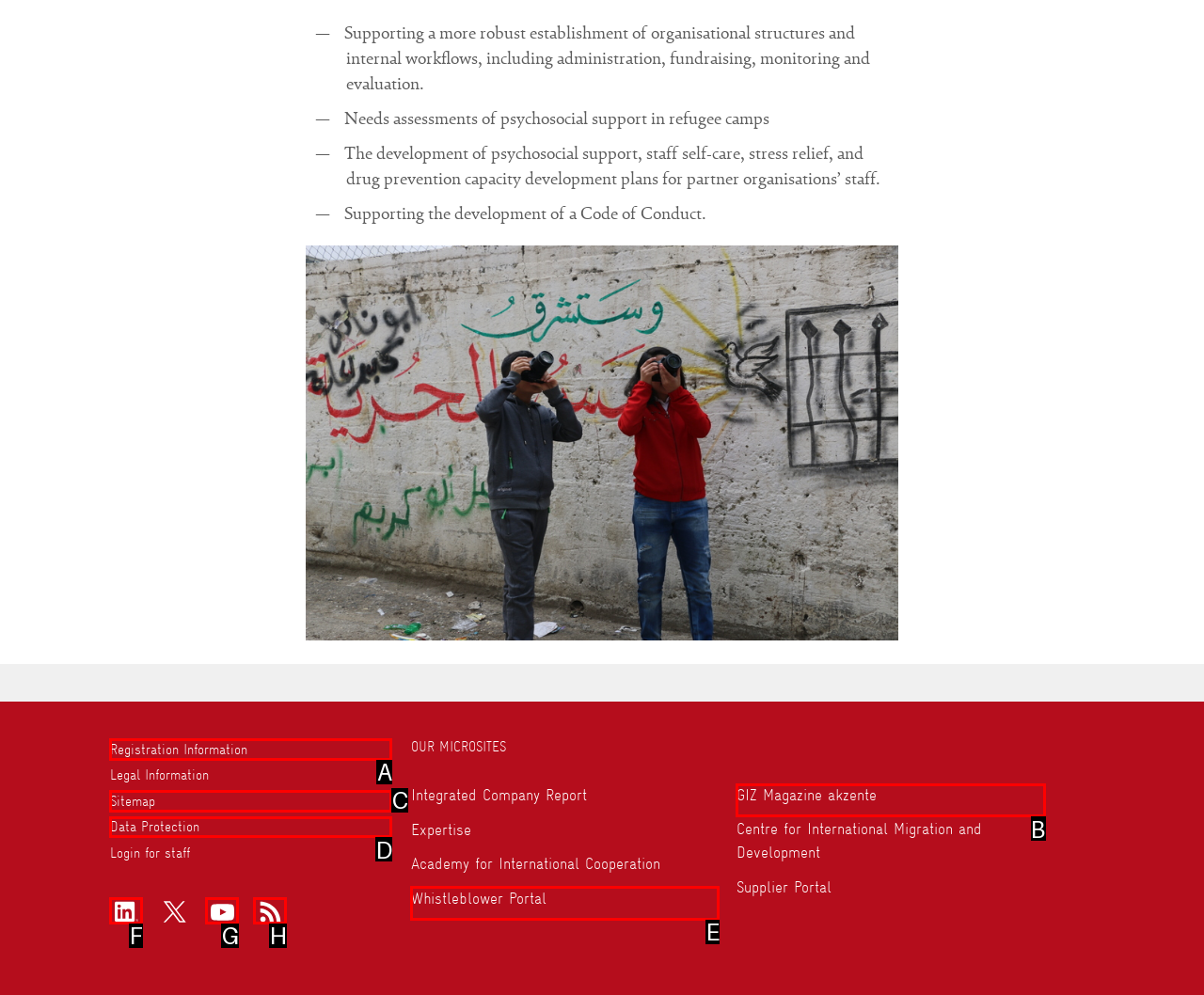Given the description: GIZ YouTube Profile, select the HTML element that matches it best. Reply with the letter of the chosen option directly.

G